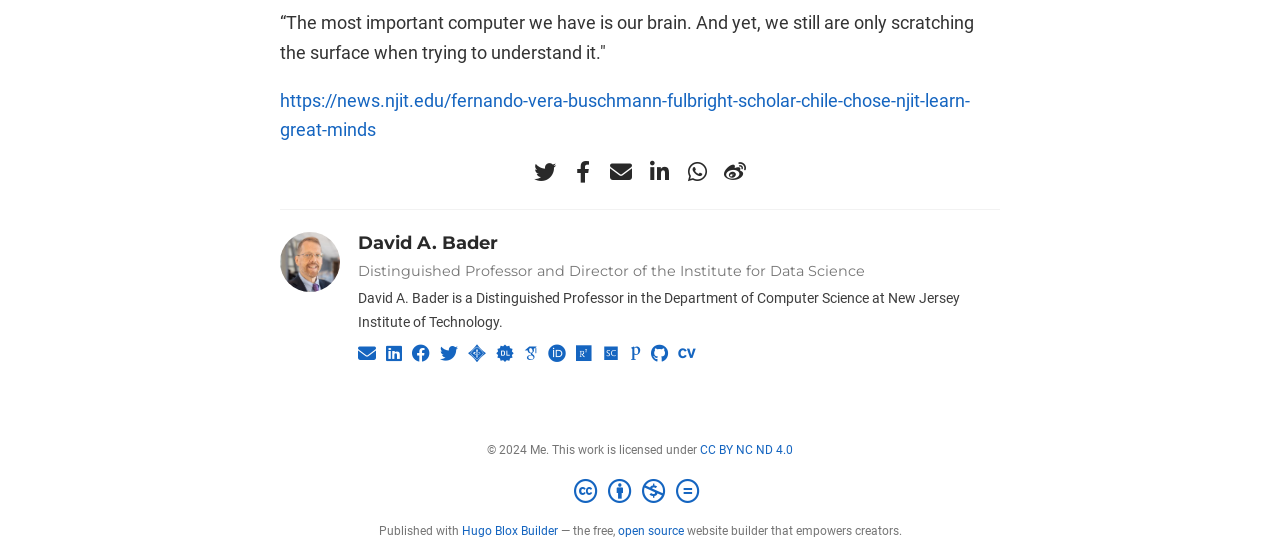Using the element description provided, determine the bounding box coordinates in the format (top-left x, top-left y, bottom-right x, bottom-right y). Ensure that all values are floating point numbers between 0 and 1. Element description: parent_node: David A. Bader

[0.219, 0.427, 0.28, 0.538]